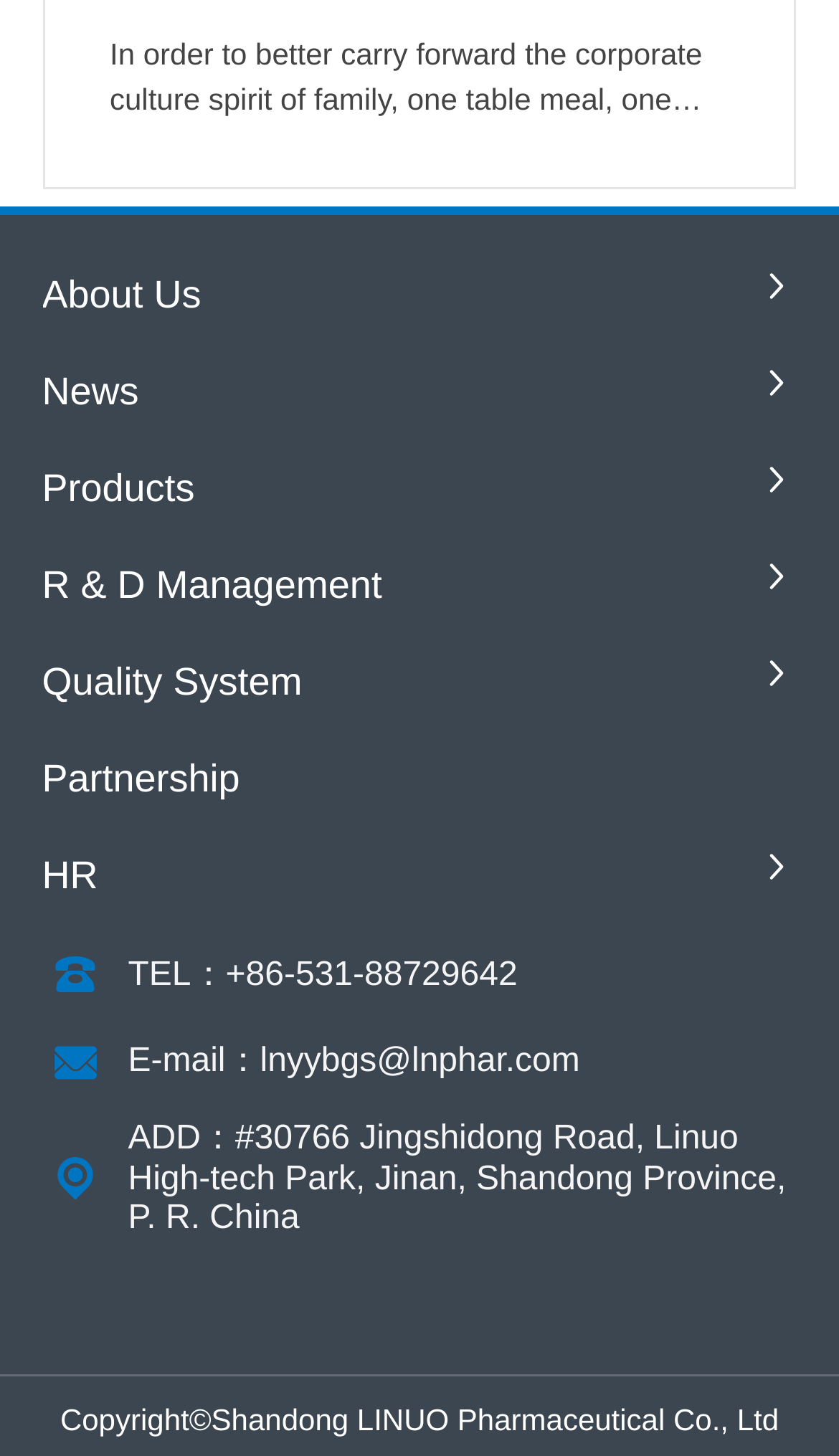Use a single word or phrase to respond to the question:
What is the company's email address?

lnyybgs@lnphar.com